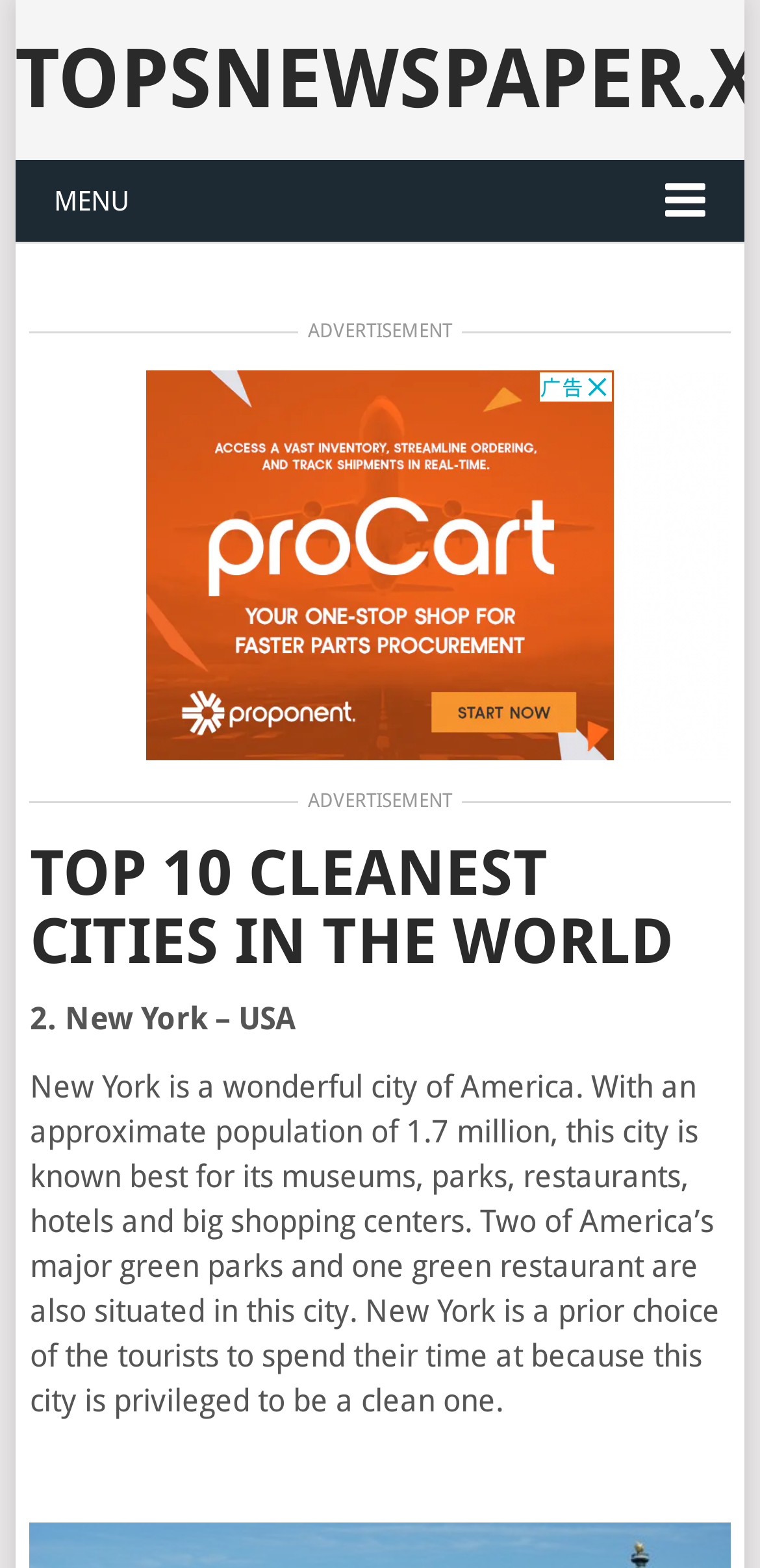What is the approximate population of New York?
Please utilize the information in the image to give a detailed response to the question.

I found the answer by reading the text 'With an approximate population of 1.7 million, this city is known best for its museums, parks, restaurants, hotels and big shopping centers.' which provides the population of New York.